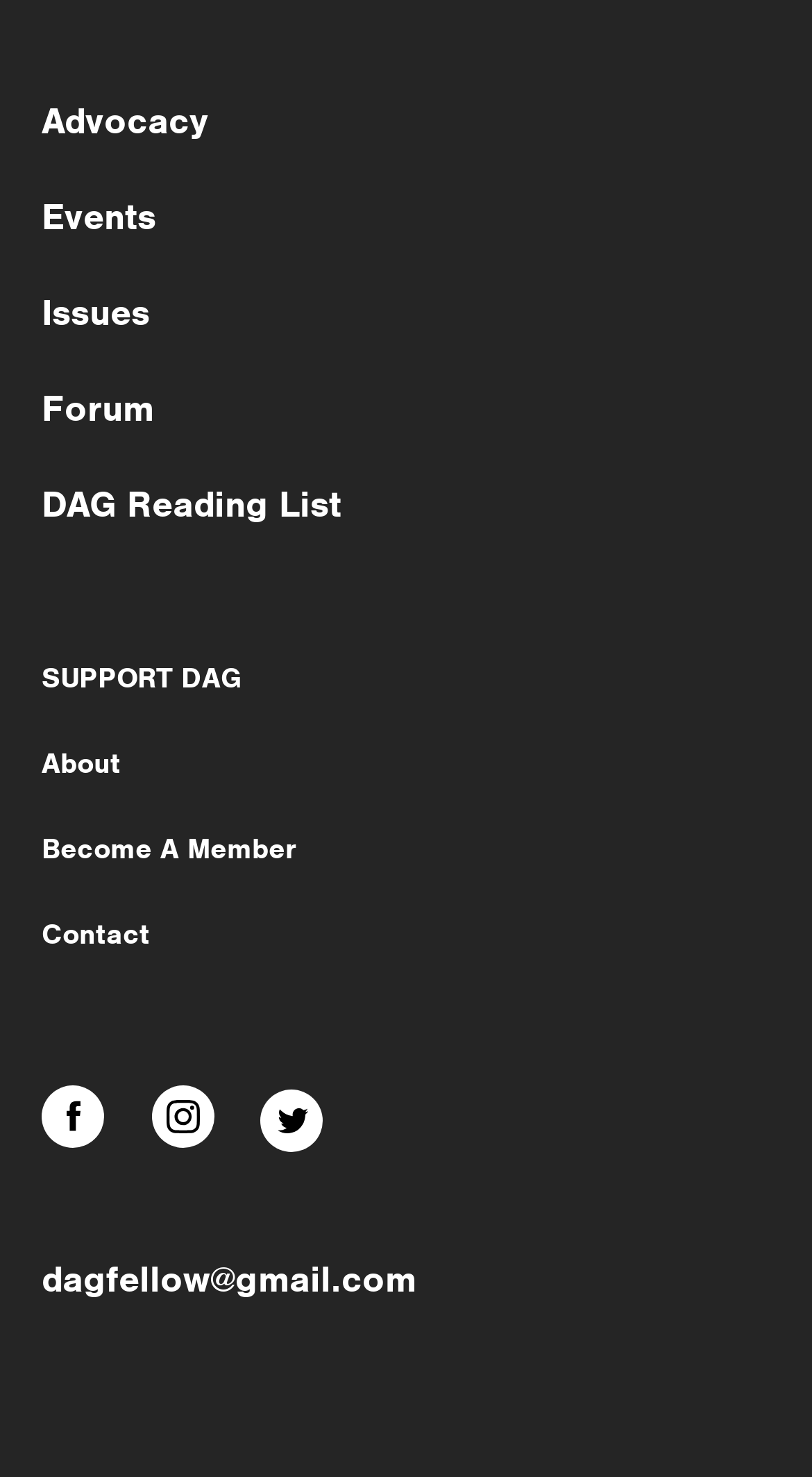Please identify the bounding box coordinates of the area that needs to be clicked to follow this instruction: "Become a member of DAG".

[0.051, 0.563, 0.364, 0.592]